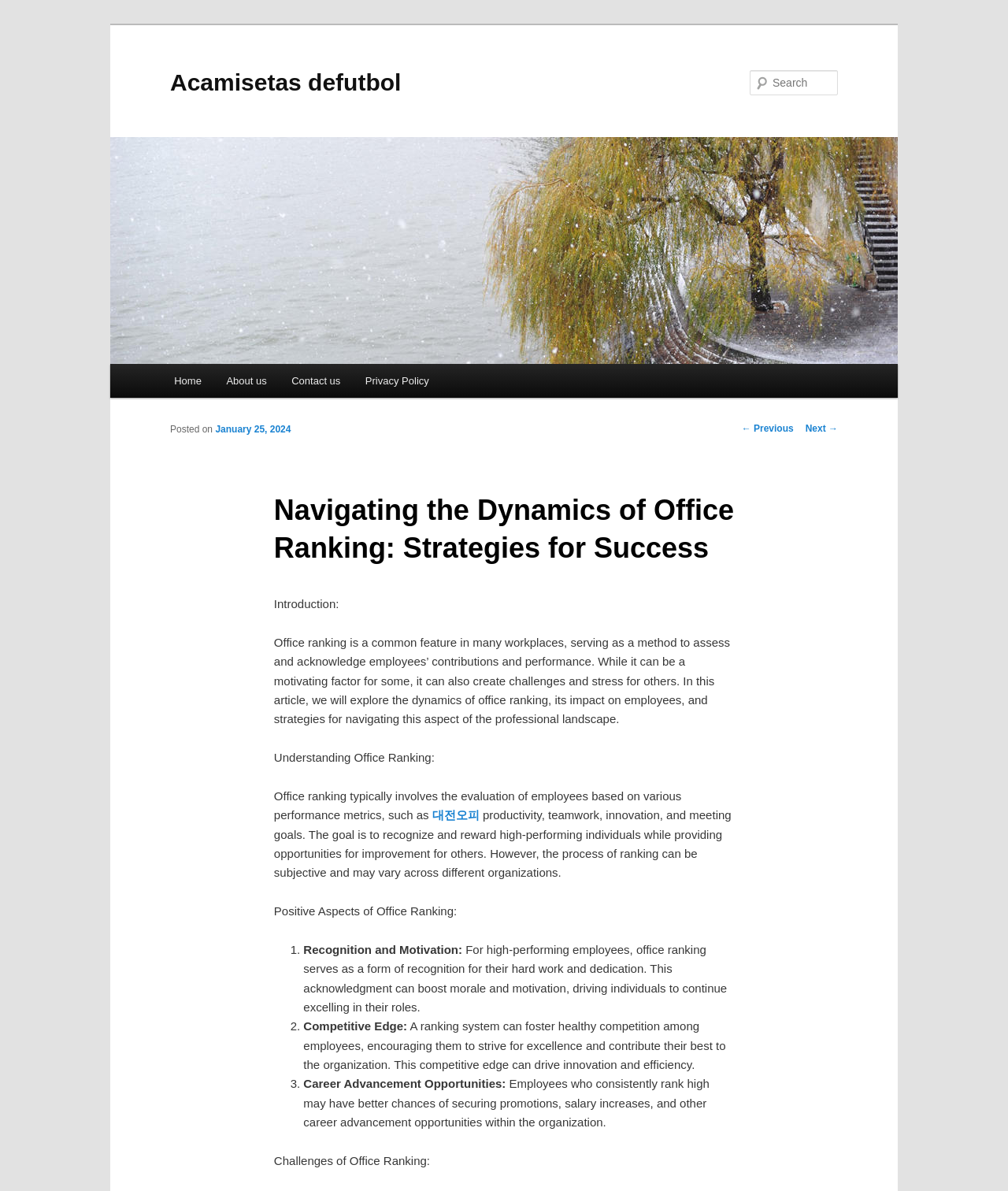Using the given element description, provide the bounding box coordinates (top-left x, top-left y, bottom-right x, bottom-right y) for the corresponding UI element in the screenshot: parent_node: Acamisetas defutbol

[0.109, 0.115, 0.891, 0.306]